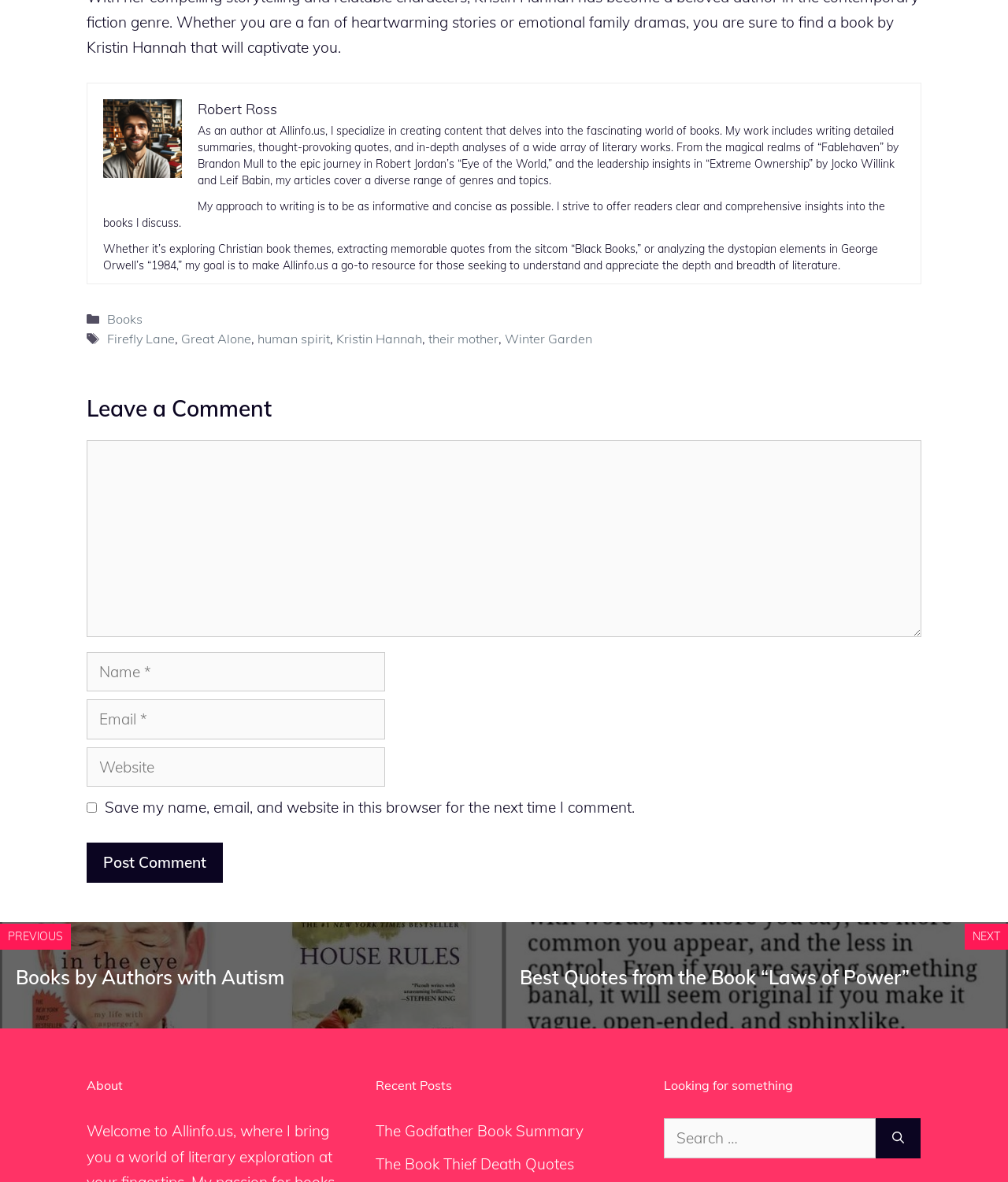Determine the bounding box coordinates of the element that should be clicked to execute the following command: "Search for a book".

[0.659, 0.946, 0.869, 0.98]